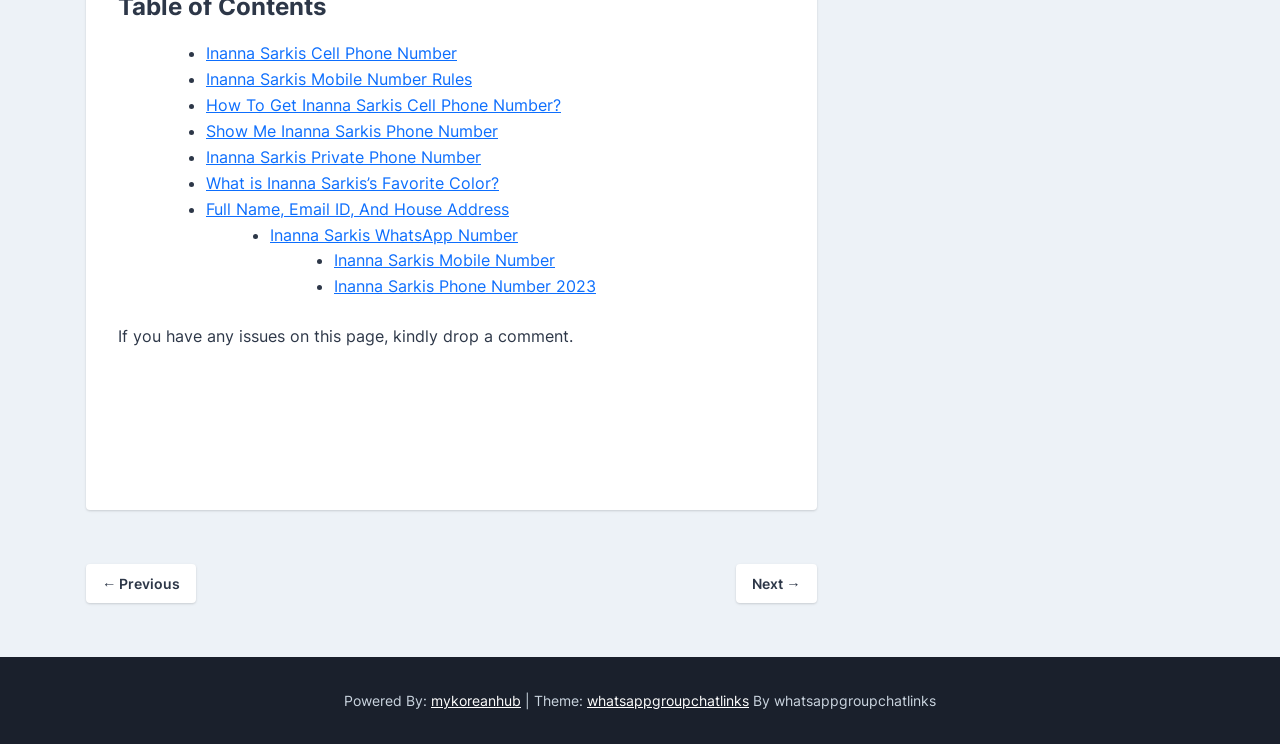Identify the bounding box coordinates of the section to be clicked to complete the task described by the following instruction: "Go to night girl whatsapp group link". The coordinates should be four float numbers between 0 and 1, formatted as [left, top, right, bottom].

[0.092, 0.557, 0.613, 0.584]